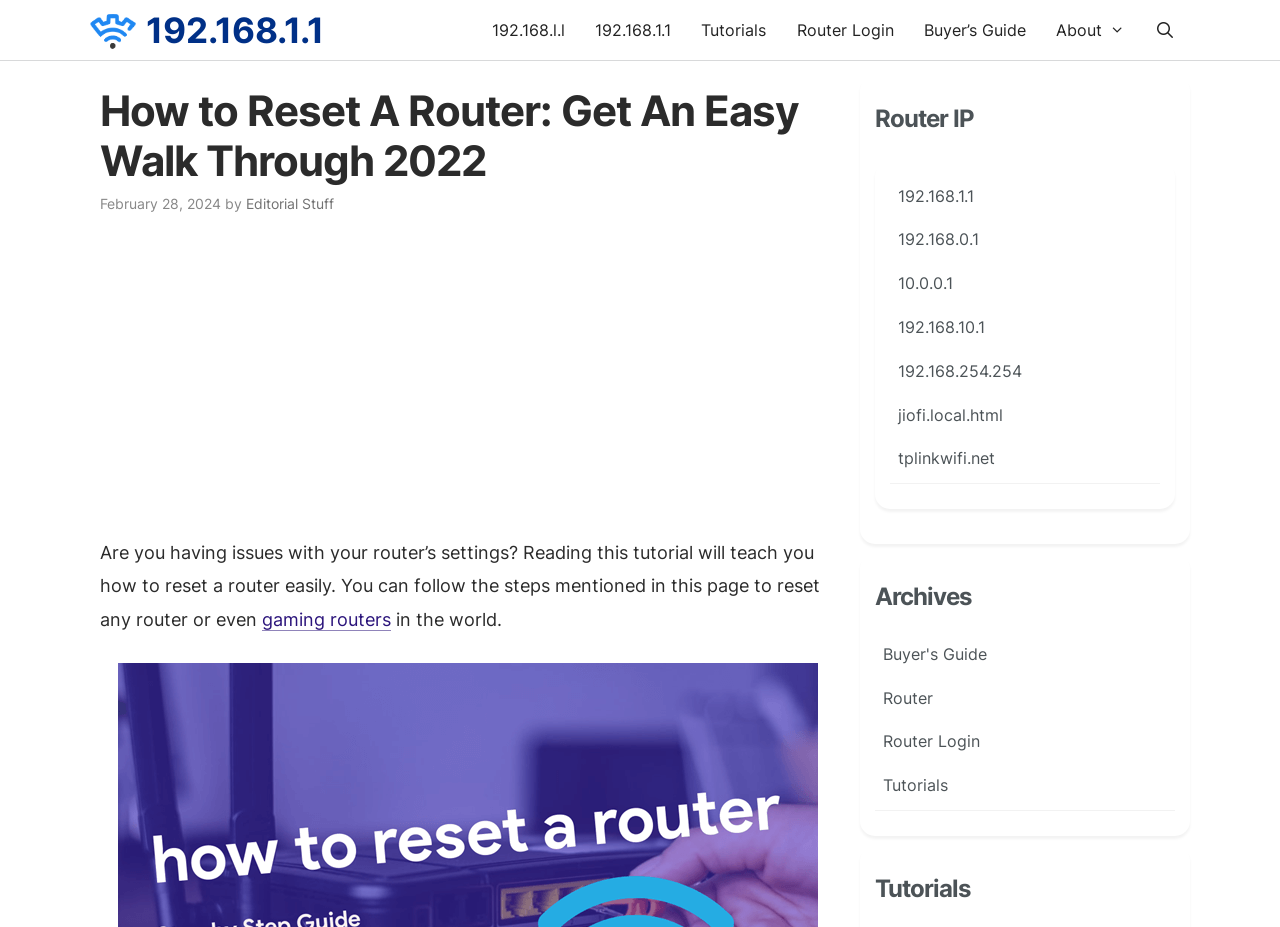Your task is to extract the text of the main heading from the webpage.

How to Reset A Router: Get An Easy Walk Through 2022